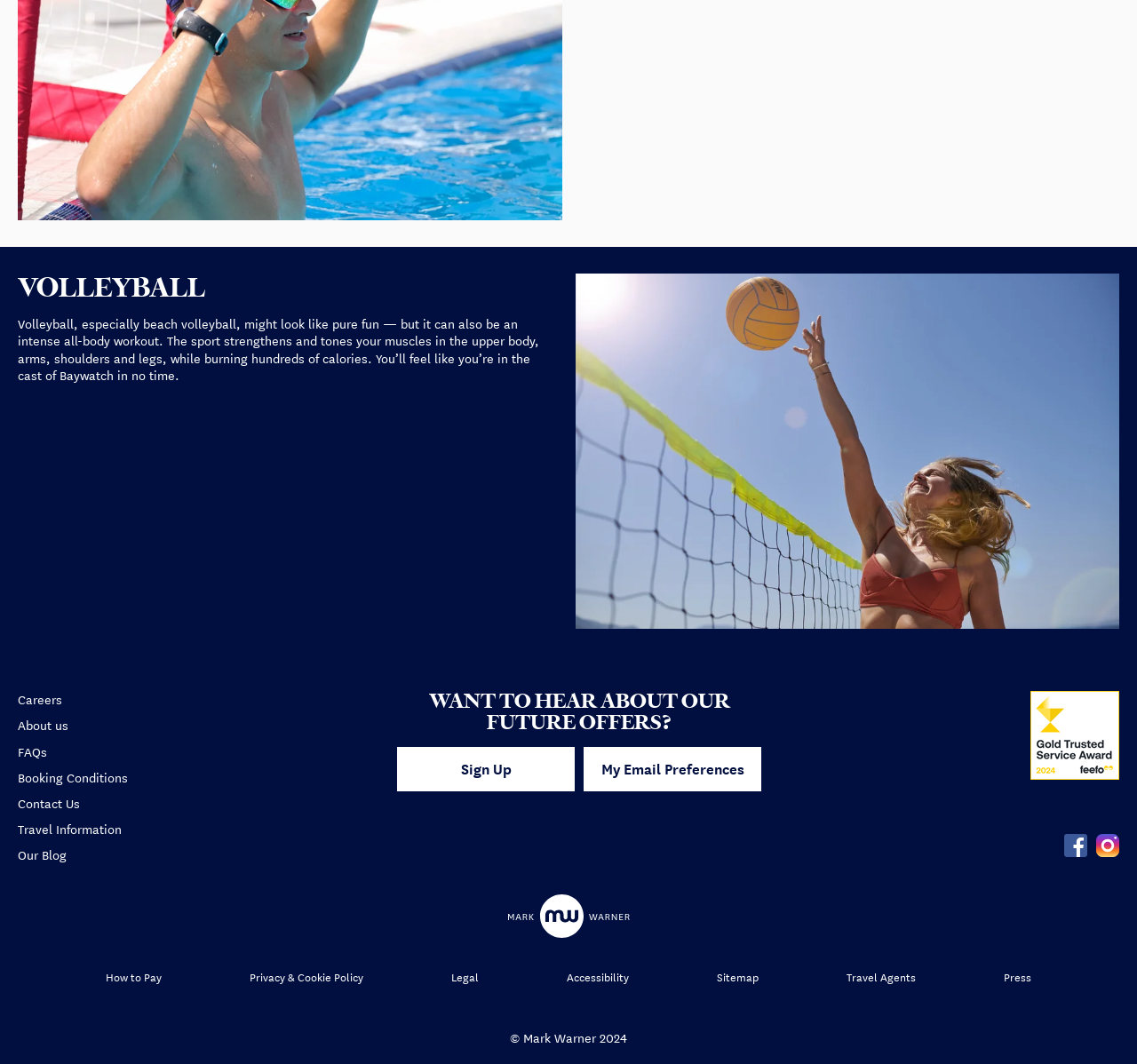What is the name of the rating system logo?
Answer briefly with a single word or phrase based on the image.

Feefo